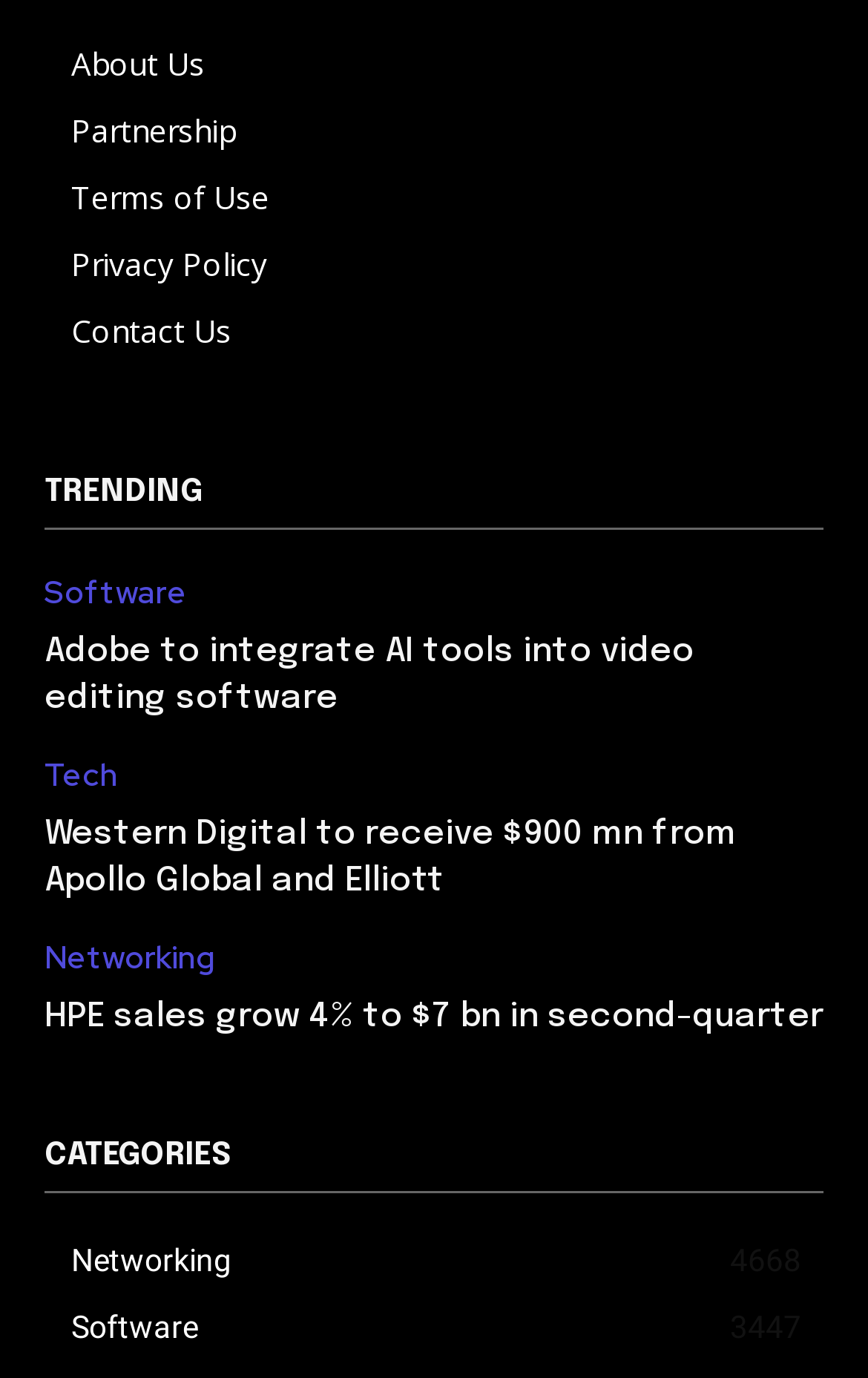What is the topic of the second news article?
Please give a detailed and thorough answer to the question, covering all relevant points.

The second news article is about 'Western Digital to receive $900 mn from Apollo Global and Elliott' which is a heading element located at the middle of the webpage with a bounding box of [0.051, 0.59, 0.949, 0.658].